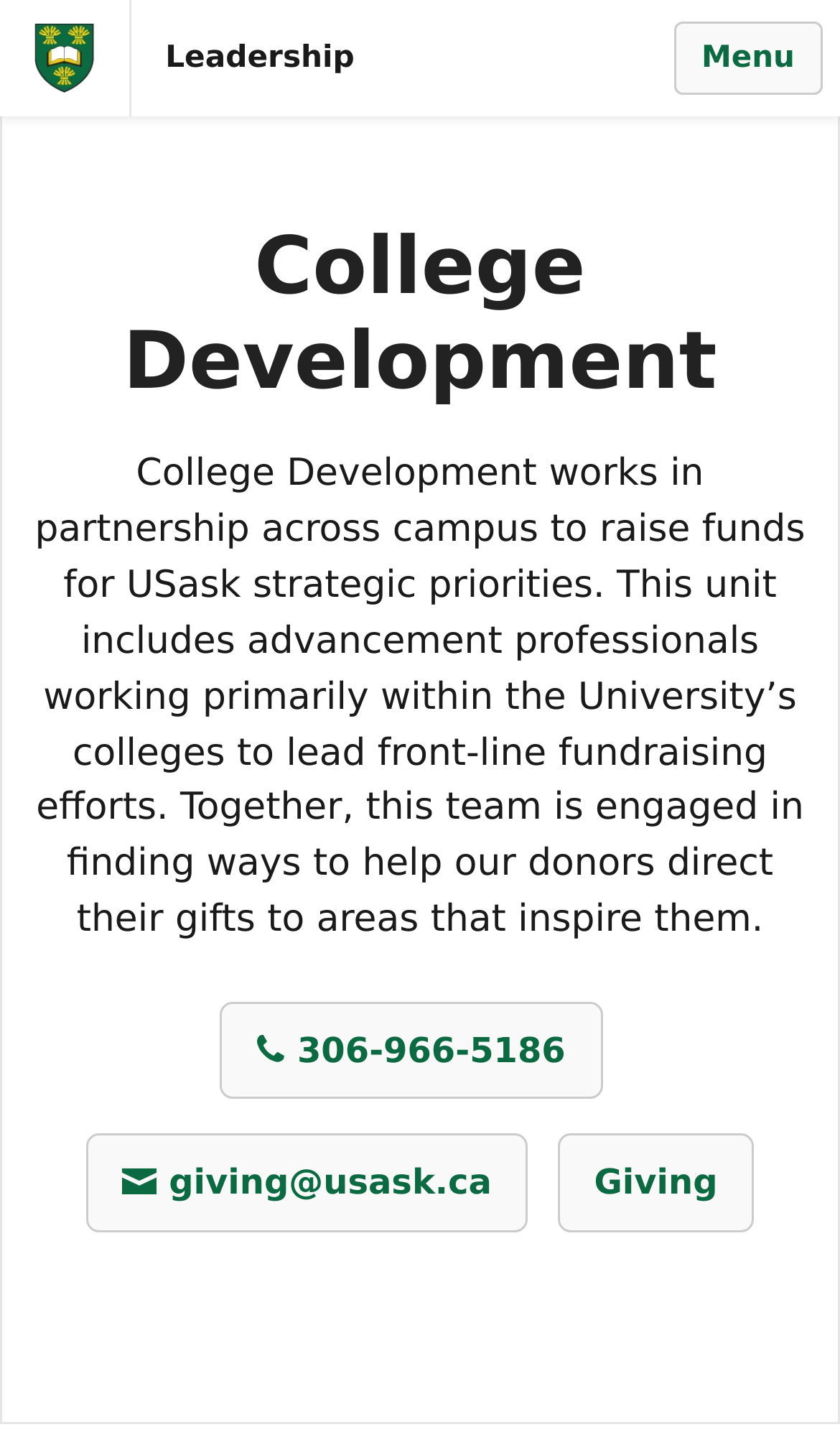Based on the provided description, "parent_node: Skip to main content", find the bounding box of the corresponding UI element in the screenshot.

[0.0, 0.0, 0.156, 0.08]